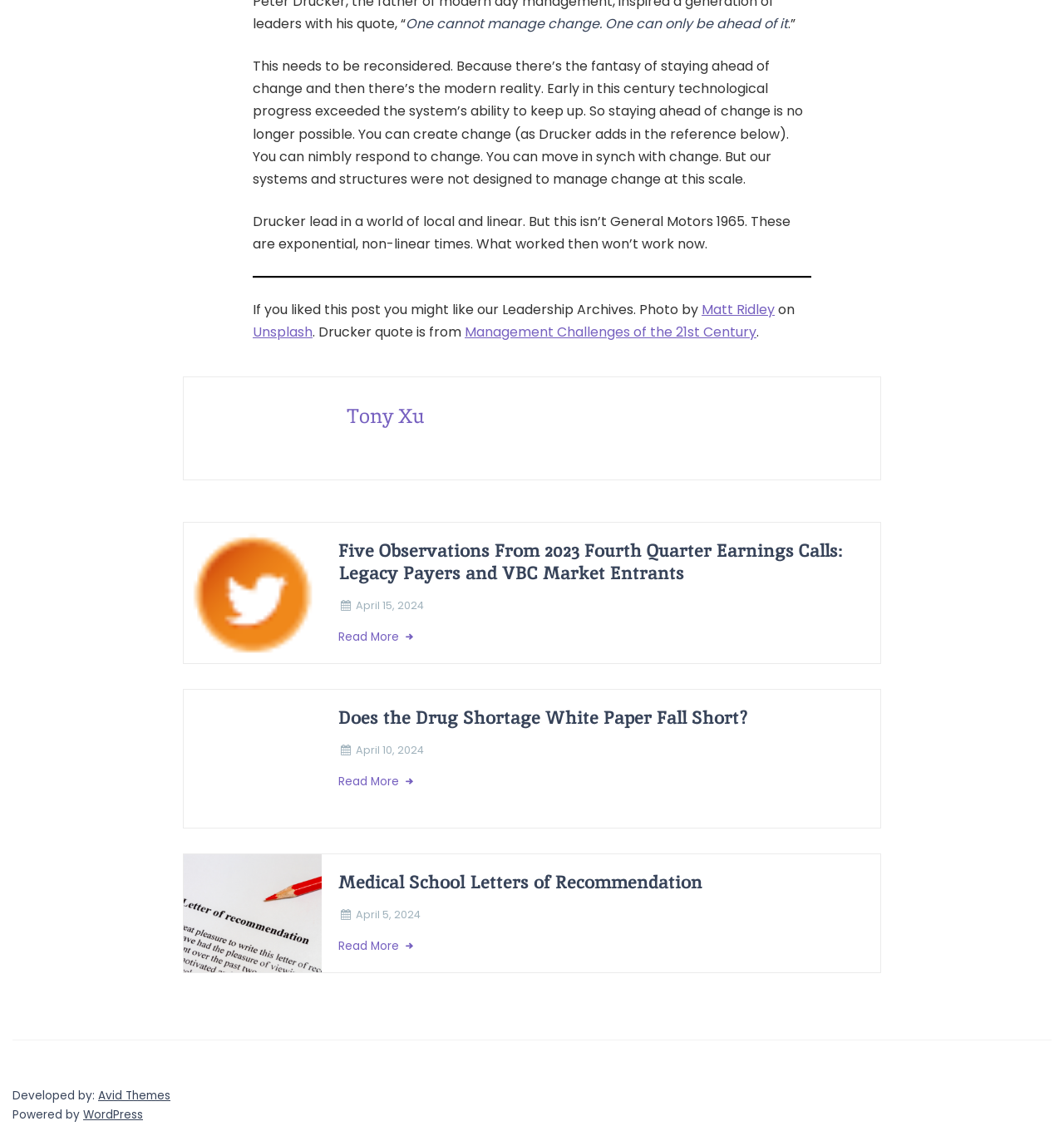Please determine the bounding box coordinates of the area that needs to be clicked to complete this task: 'Read the post about Five Observations From 2023 Fourth Quarter Earnings Calls'. The coordinates must be four float numbers between 0 and 1, formatted as [left, top, right, bottom].

[0.318, 0.477, 0.812, 0.517]